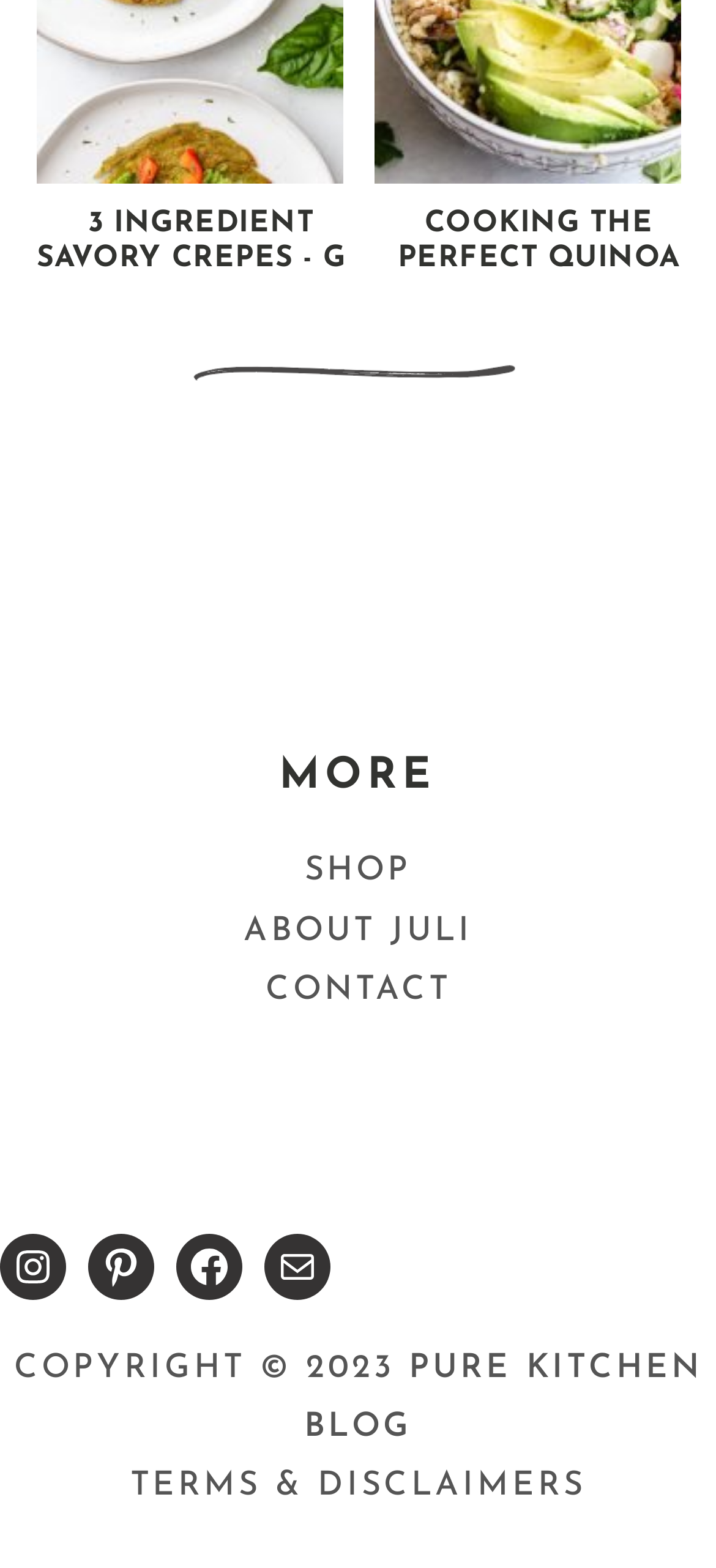Based on the element description Terms & Disclaimers, identify the bounding box coordinates for the UI element. The coordinates should be in the format (top-left x, top-left y, bottom-right x, bottom-right y) and within the 0 to 1 range.

[0.182, 0.937, 0.818, 0.959]